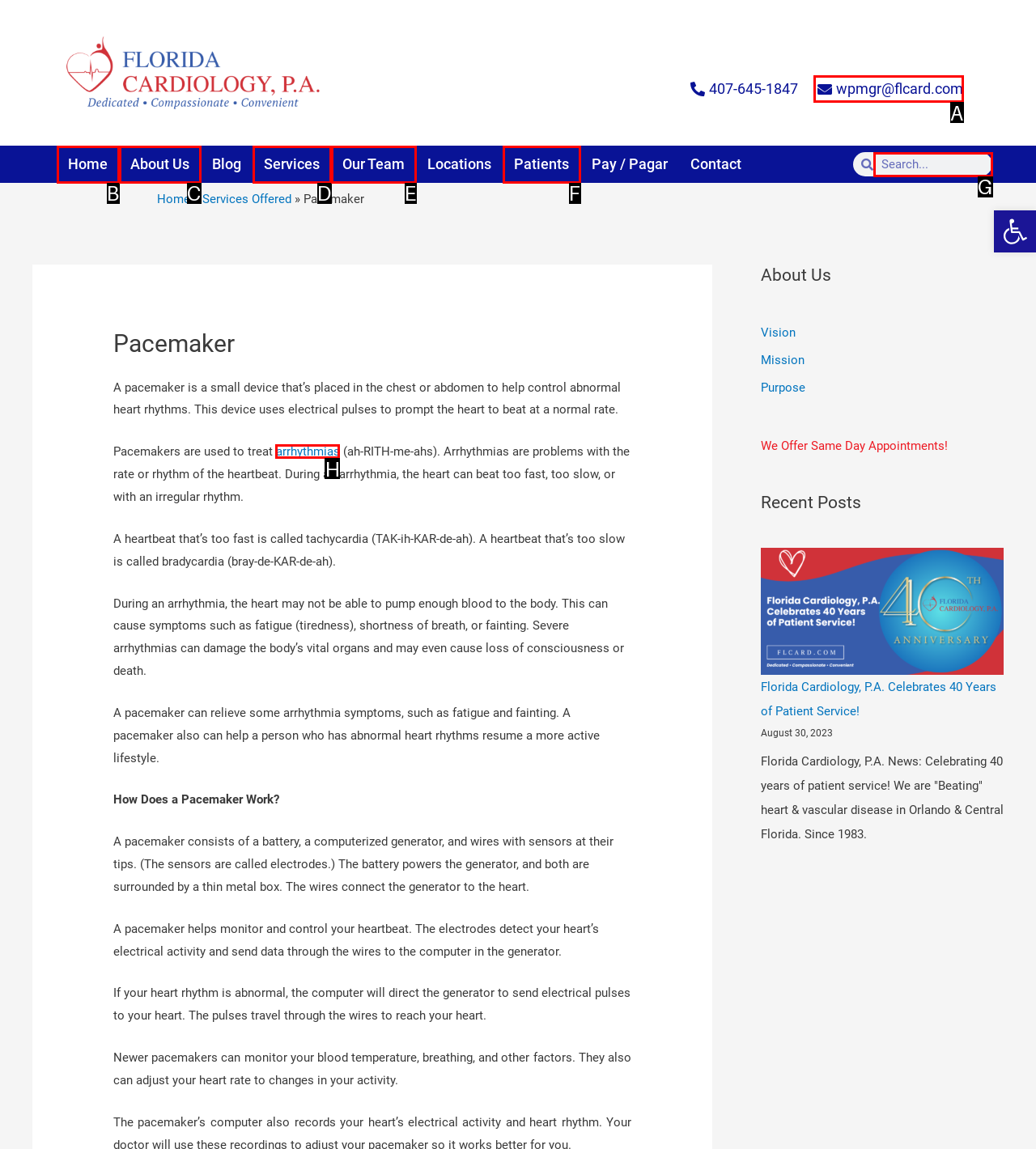Determine the letter of the element to click to accomplish this task: Read about 'arrhythmias'. Respond with the letter.

H